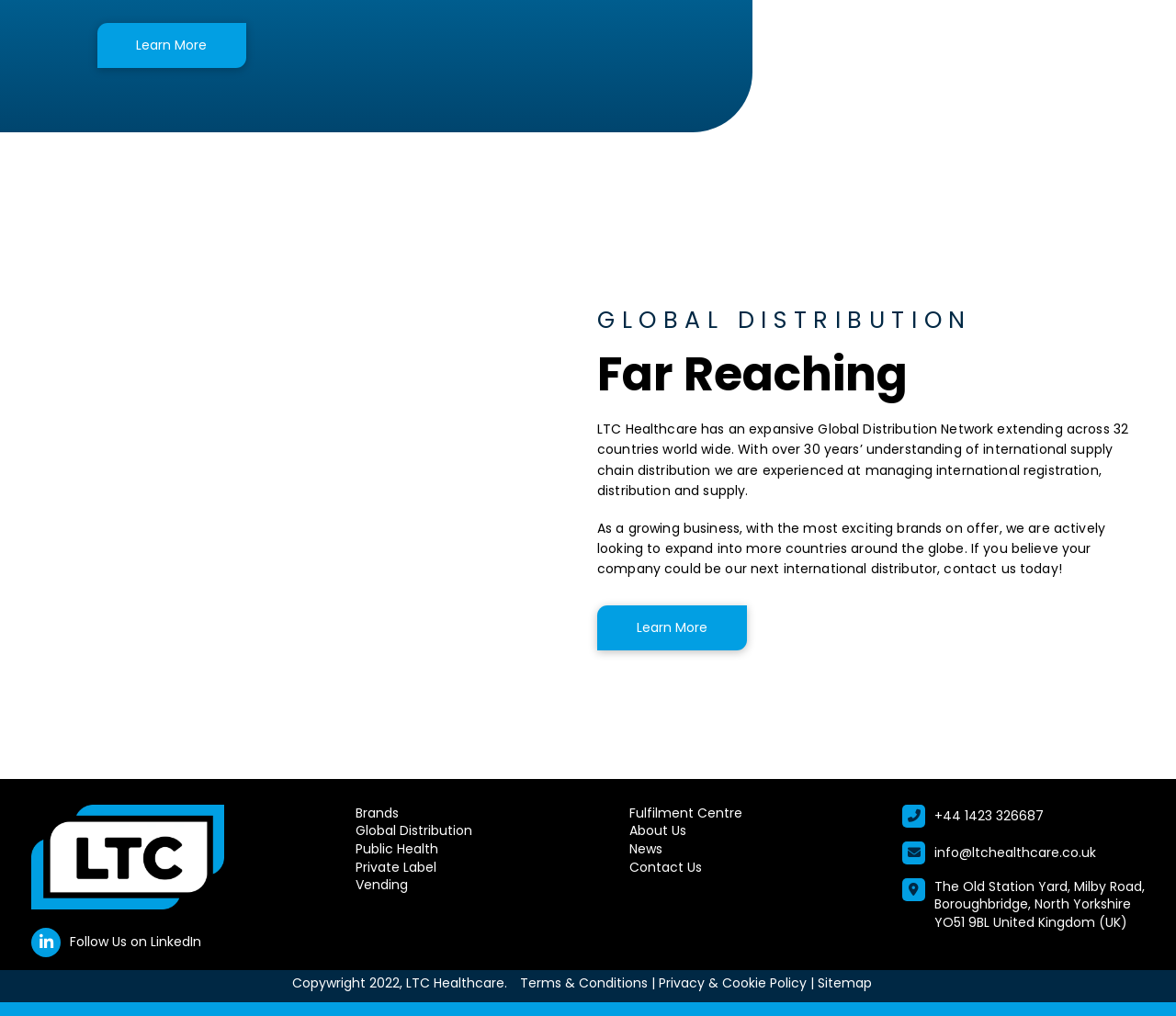Use a single word or phrase to answer the question:
What is the company's goal for expansion?

More countries